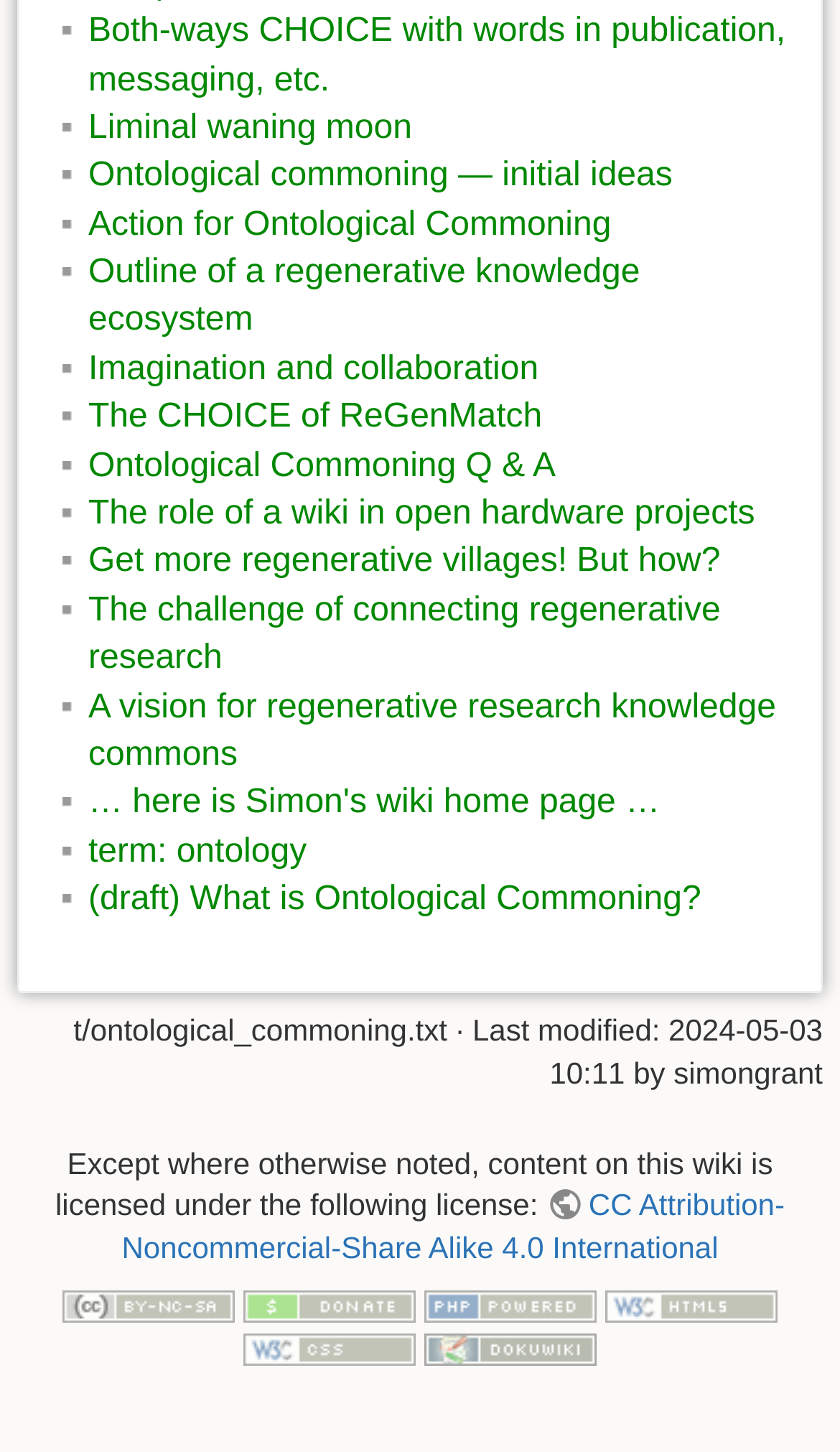Who is the author of the webpage?
With the help of the image, please provide a detailed response to the question.

I found the author's name in the StaticText element with the text 'simongrant', which indicates the author of the webpage.